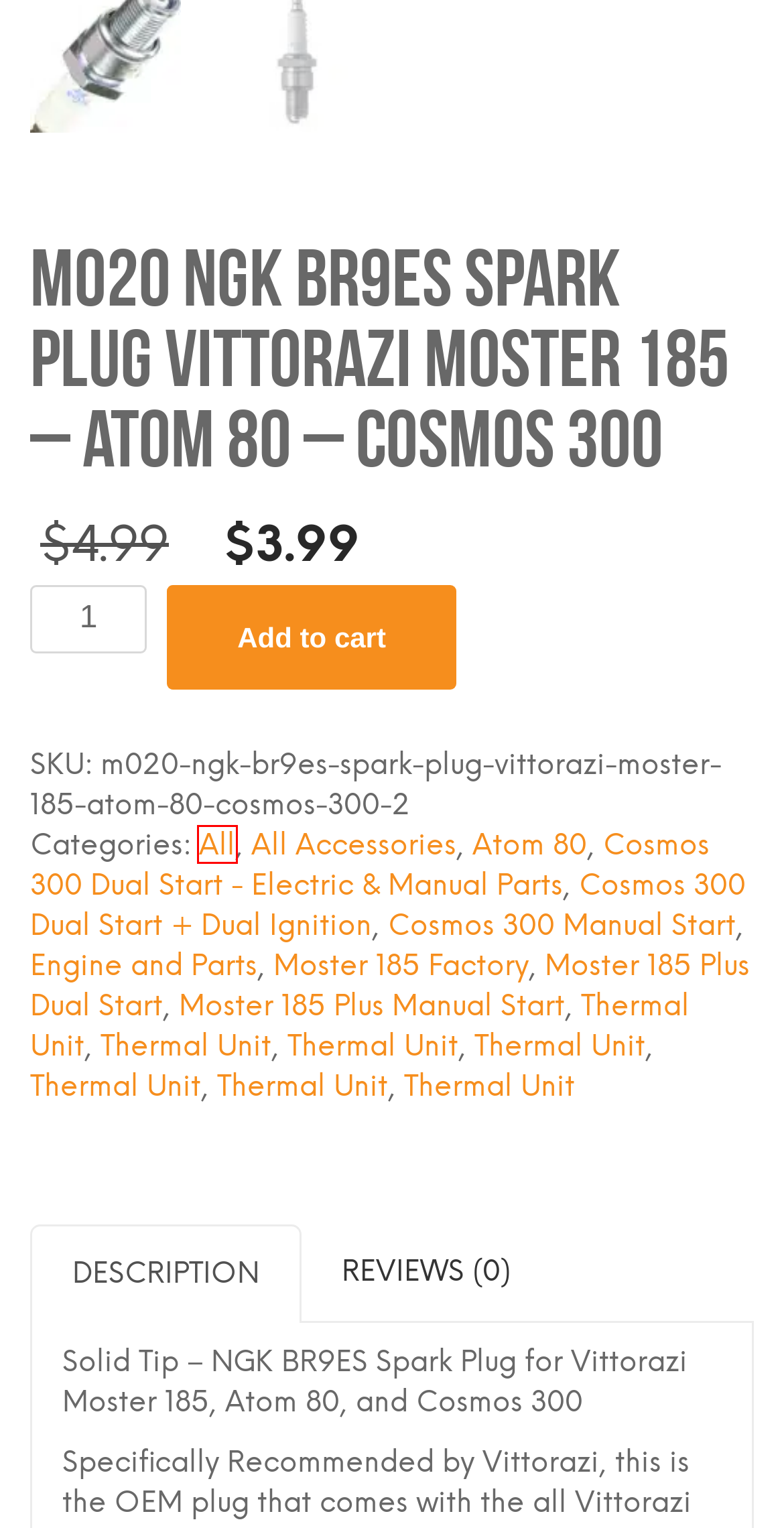With the provided webpage screenshot containing a red bounding box around a UI element, determine which description best matches the new webpage that appears after clicking the selected element. The choices are:
A. Moster 185 Factory Archives - Powered Paraglider
B. Powered Paraglider - All All Sales | Training | Tours | Service |  Paramotor
C. Powered Paraglider - Atom 80 Engine and Parts - Vittorazi - Atom 80 Sales | Training
D. Powered Paraglider - Engine and Parts Engine and Parts Sales | Training | Tours | Servi
E. Thermal Unit Archives - Powered Paraglider
F. Moster 185 Plus Manual Start Archives - Powered Paraglider
G. Cosmos 300 Dual Start - Electric & Manual Parts Archives - Powered Paraglider
H. Powered Paraglider - Thermal Unit Engine and Parts - Vittorazi - Atom 80 - Thermal Unit

B